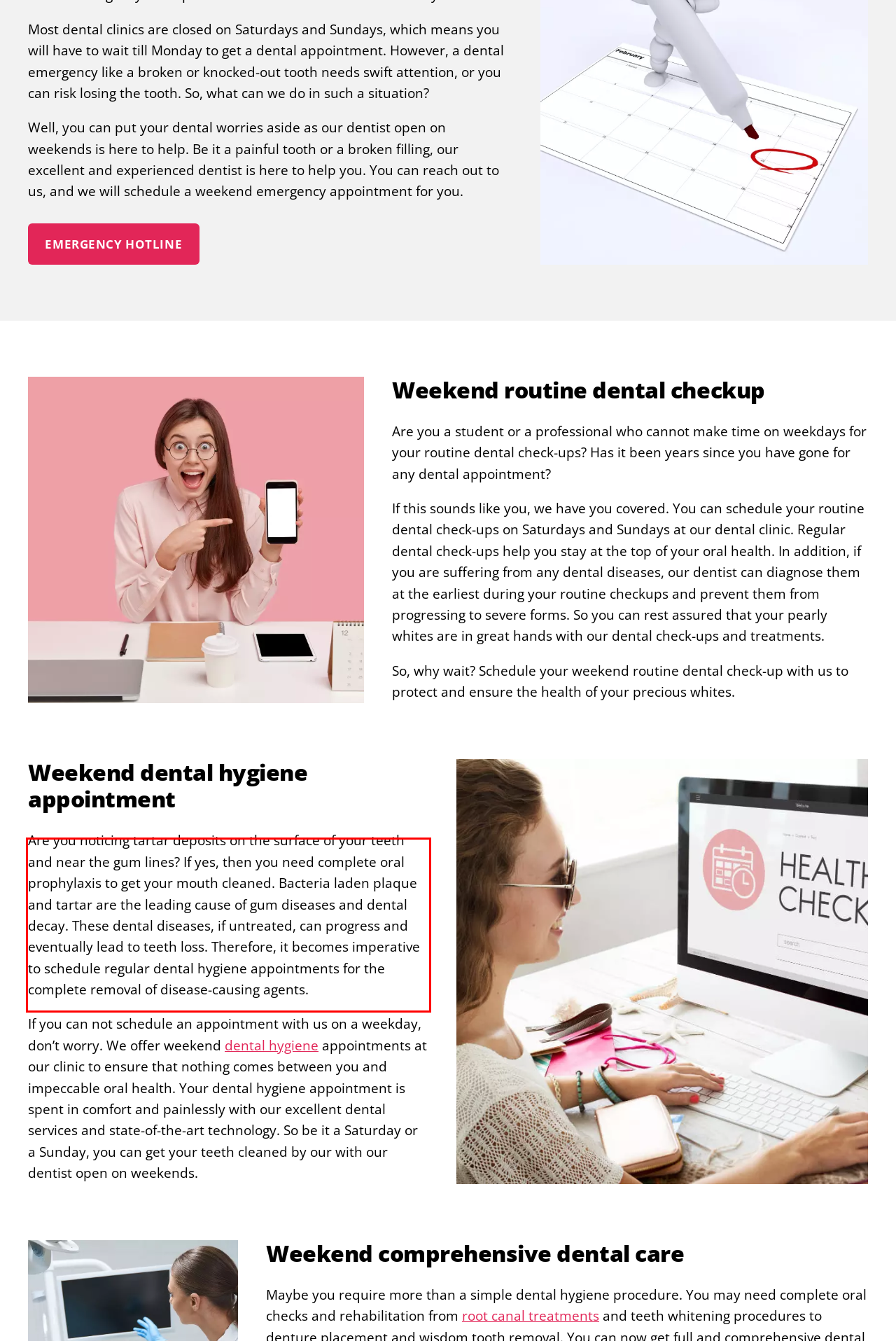Please analyze the screenshot of a webpage and extract the text content within the red bounding box using OCR.

Are you noticing tartar deposits on the surface of your teeth and near the gum lines? If yes, then you need complete oral prophylaxis to get your mouth cleaned. Bacteria laden plaque and tartar are the leading cause of gum diseases and dental decay. These dental diseases, if untreated, can progress and eventually lead to teeth loss. Therefore, it becomes imperative to schedule regular dental hygiene appointments for the complete removal of disease-causing agents.